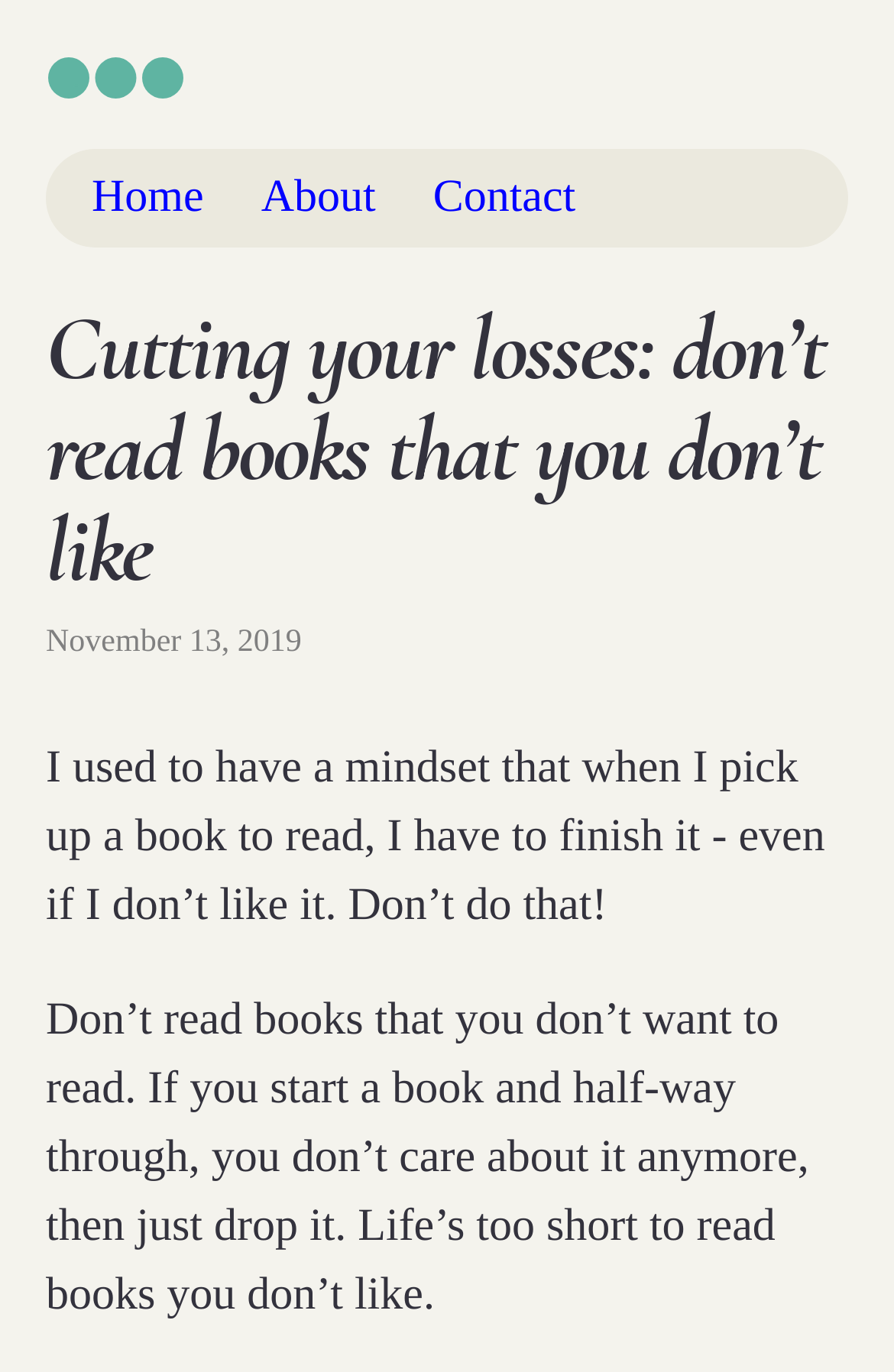Locate the bounding box of the UI element described in the following text: "Contact".

[0.484, 0.124, 0.67, 0.163]